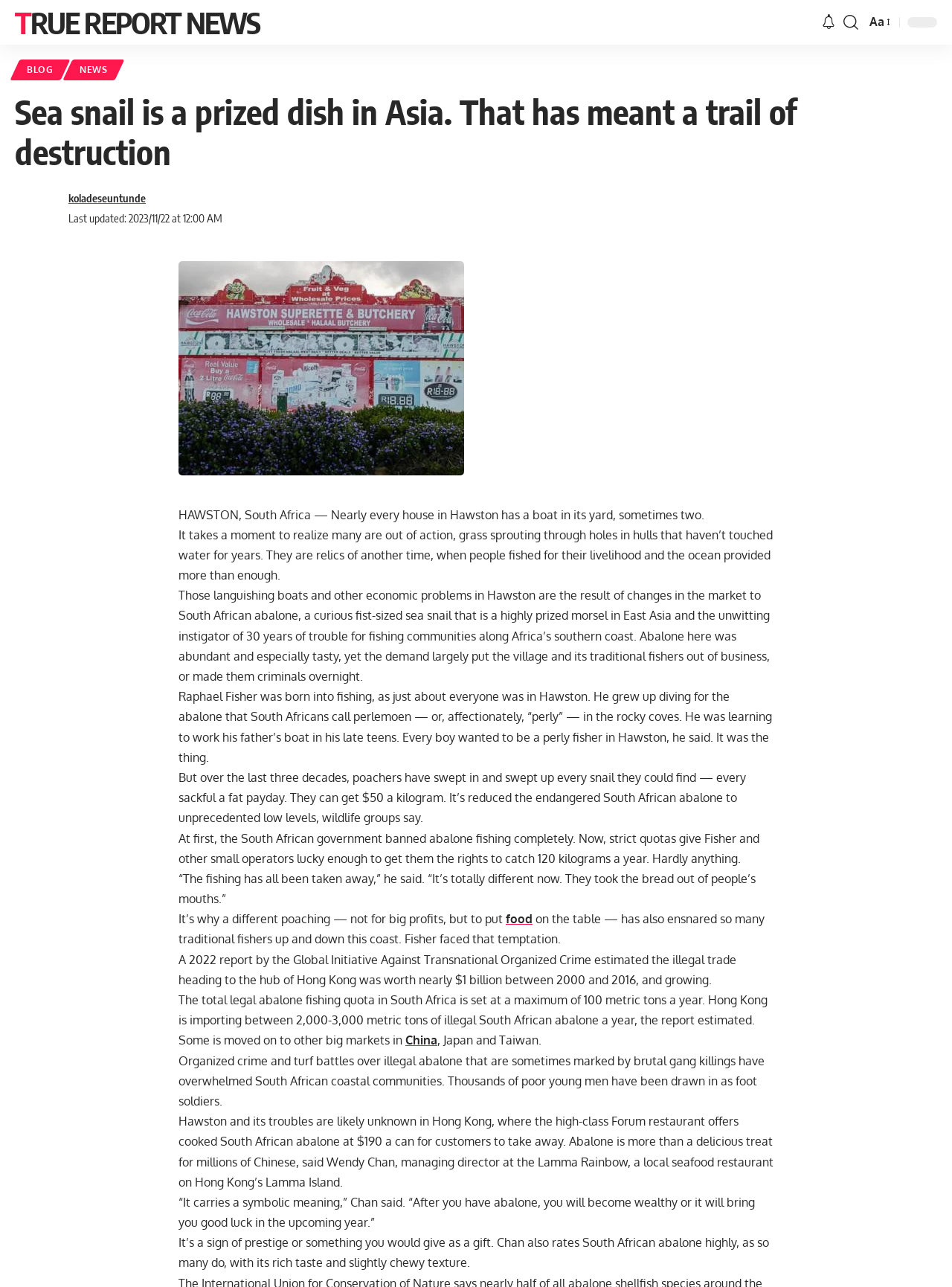Identify the bounding box coordinates necessary to click and complete the given instruction: "Read related article about SEO-friendly website".

None